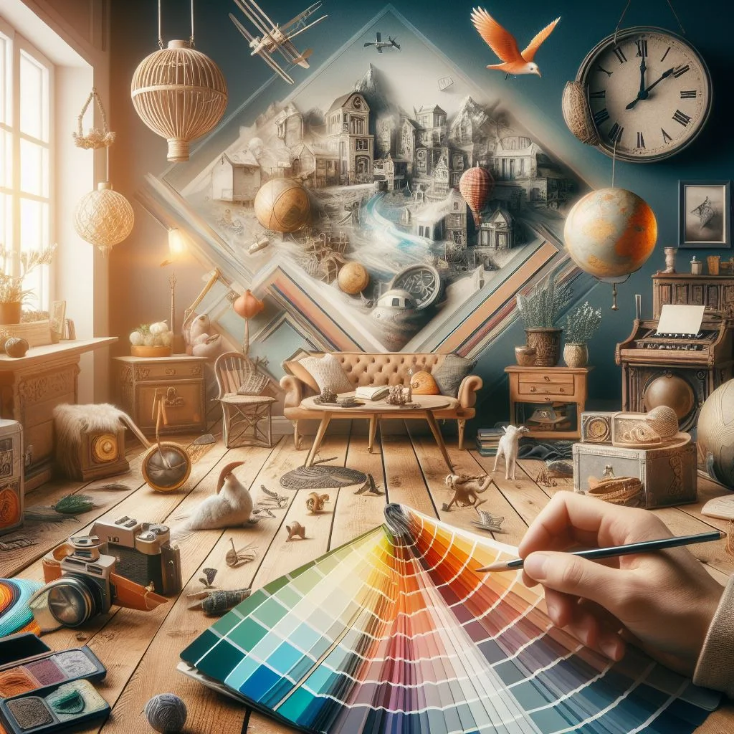What type of sofa is in the space?
We need a detailed and exhaustive answer to the question. Please elaborate.

The sofa in the space is described as plush and vintage, which implies that it is an older, high-quality sofa with a classic design.